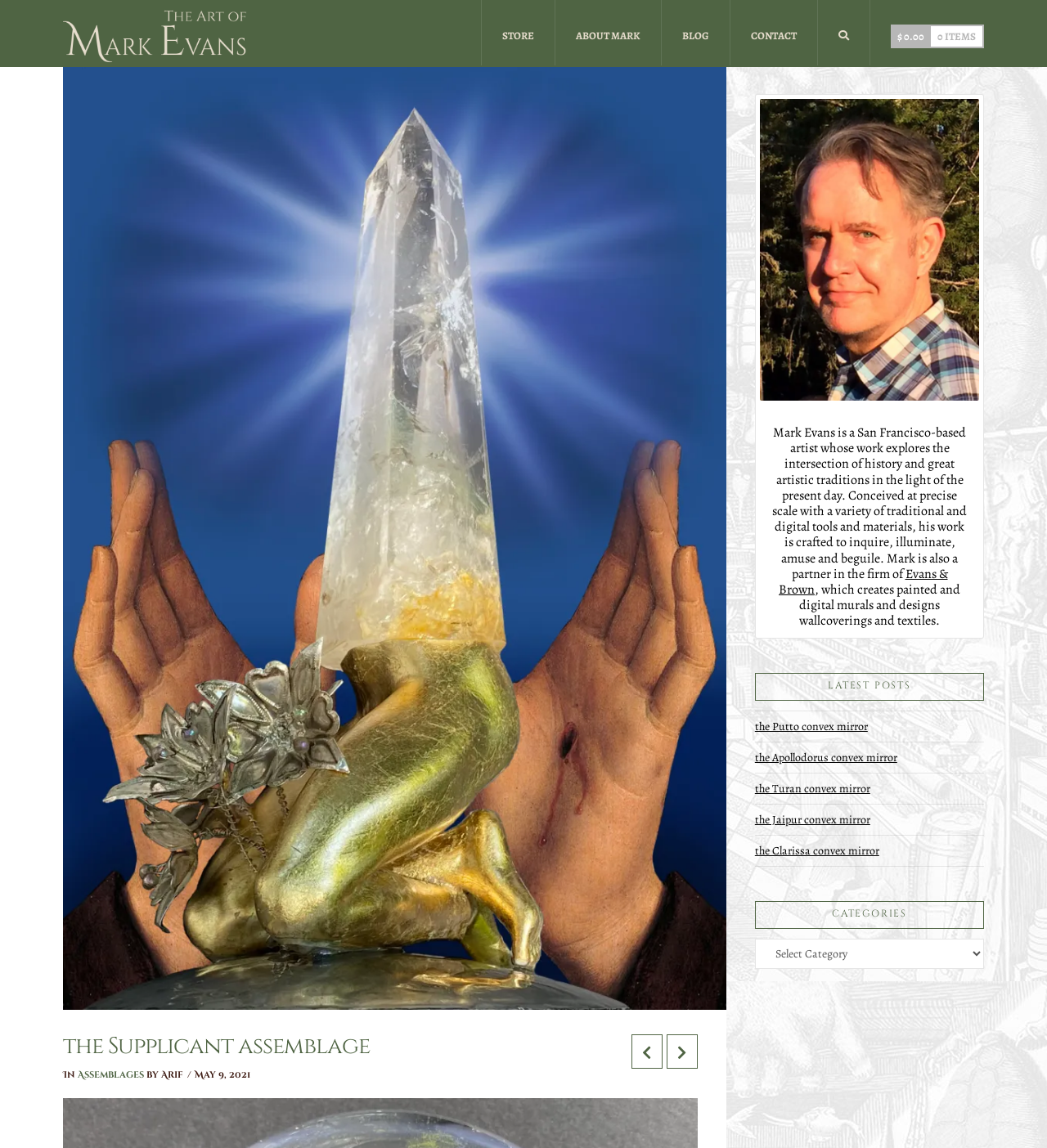Find the bounding box coordinates of the clickable area required to complete the following action: "read latest posts".

[0.721, 0.586, 0.94, 0.61]